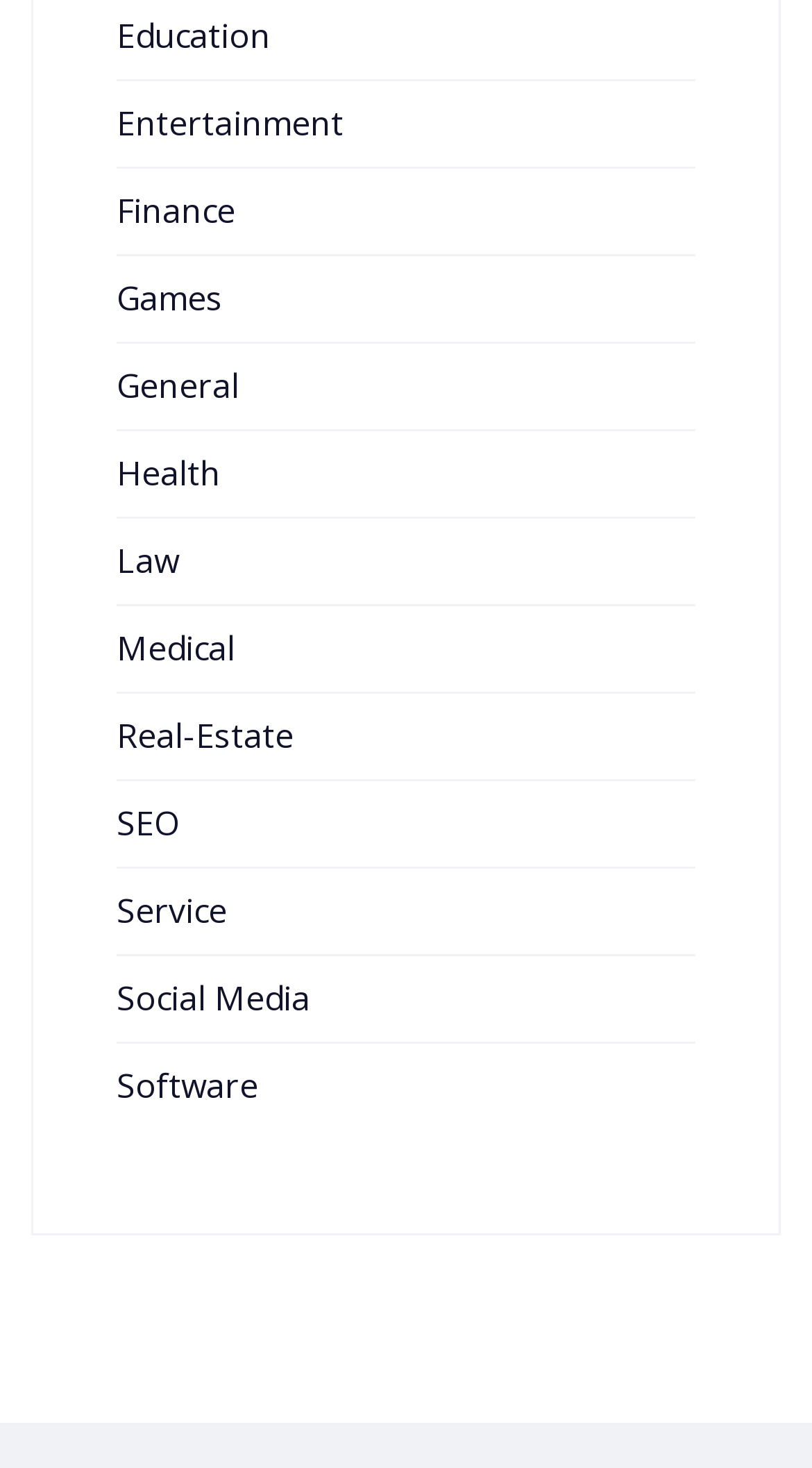Provide the bounding box coordinates of the area you need to click to execute the following instruction: "View Finance".

[0.144, 0.128, 0.29, 0.159]